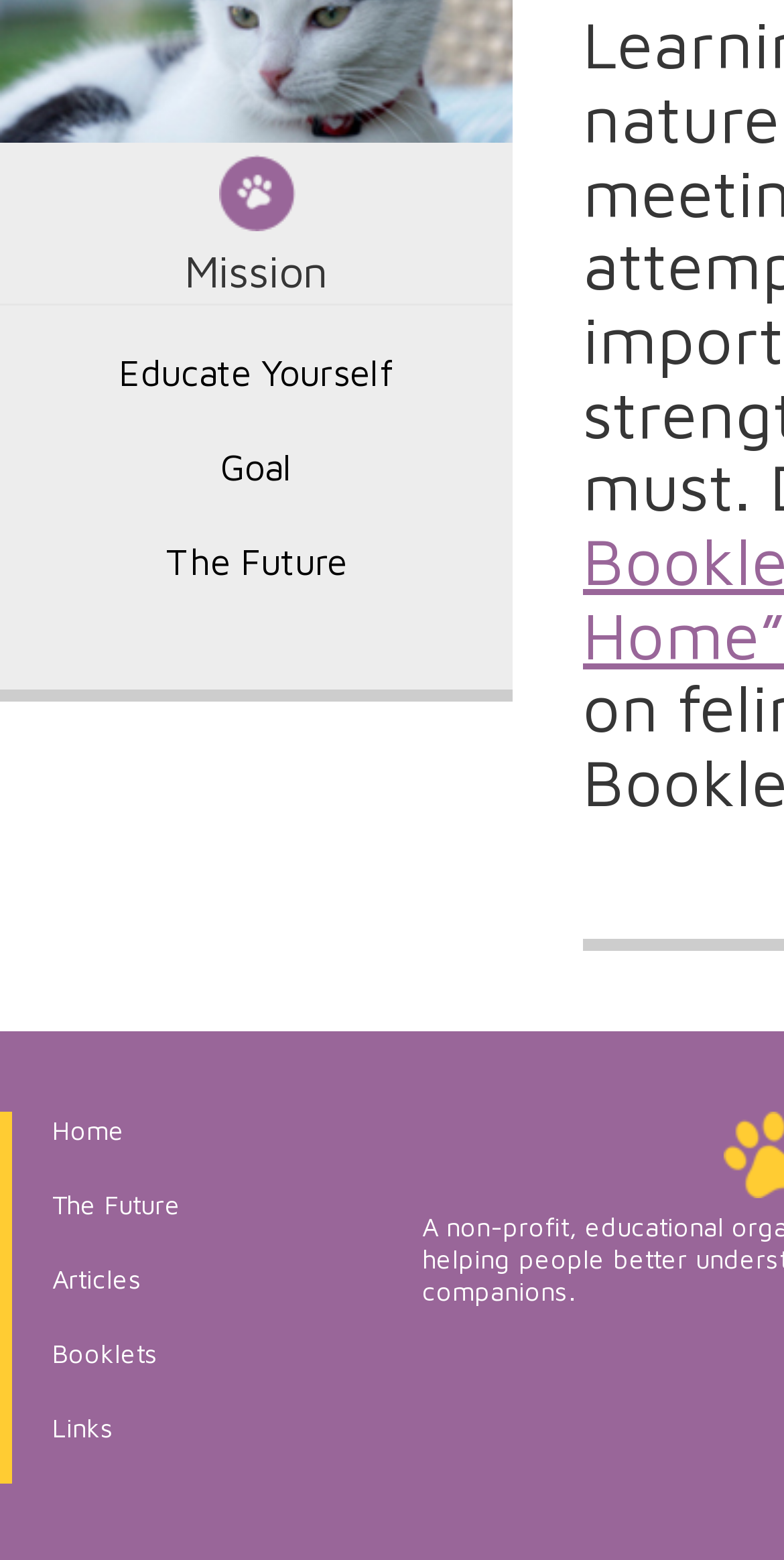Please pinpoint the bounding box coordinates for the region I should click to adhere to this instruction: "go to the Home page".

[0.067, 0.714, 0.159, 0.735]